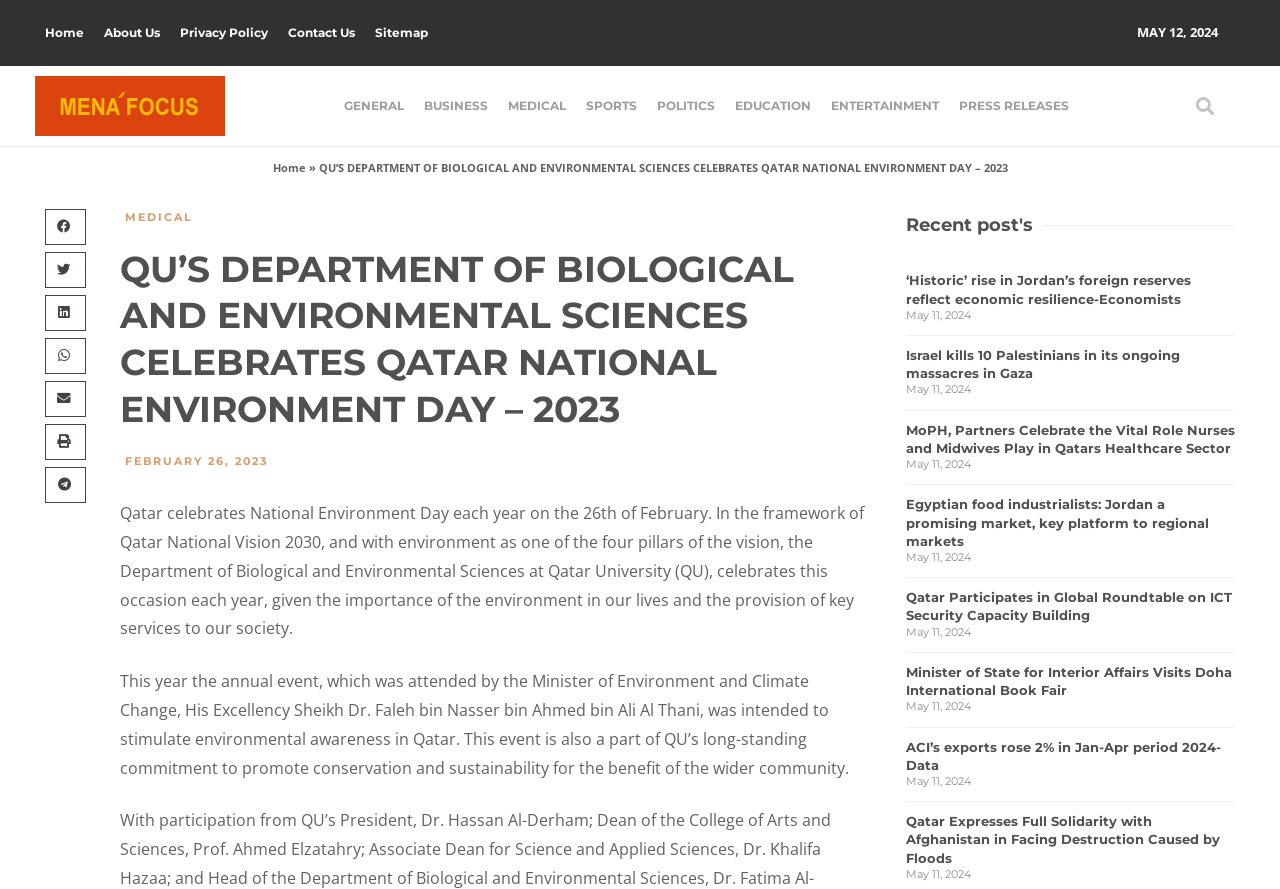How many categories are available in the top menu?
Use the information from the screenshot to give a comprehensive response to the question.

I counted the number of links in the top menu, which are 'Home', 'About Us', 'Privacy Policy', 'Contact Us', 'Sitemap', 'GENERAL', 'BUSINESS', 'MEDICAL', and 'SPORTS', and found that there are 9 categories available.